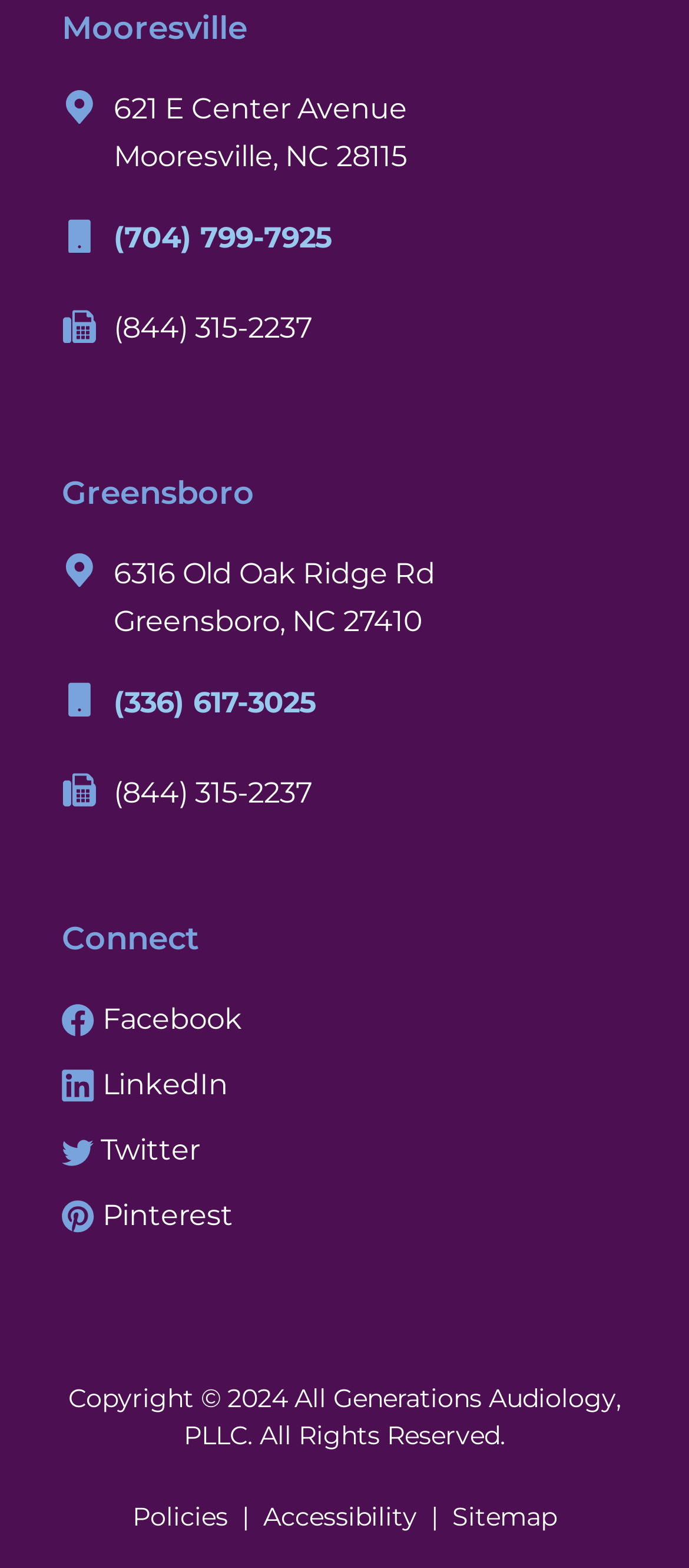How many links are there in the footer section?
Kindly offer a comprehensive and detailed response to the question.

I found the number of links in the footer section by looking at the link elements with y1 coordinates greater than 0.9, and there are three links: 'Policies', 'Accessibility', and 'Sitemap'.